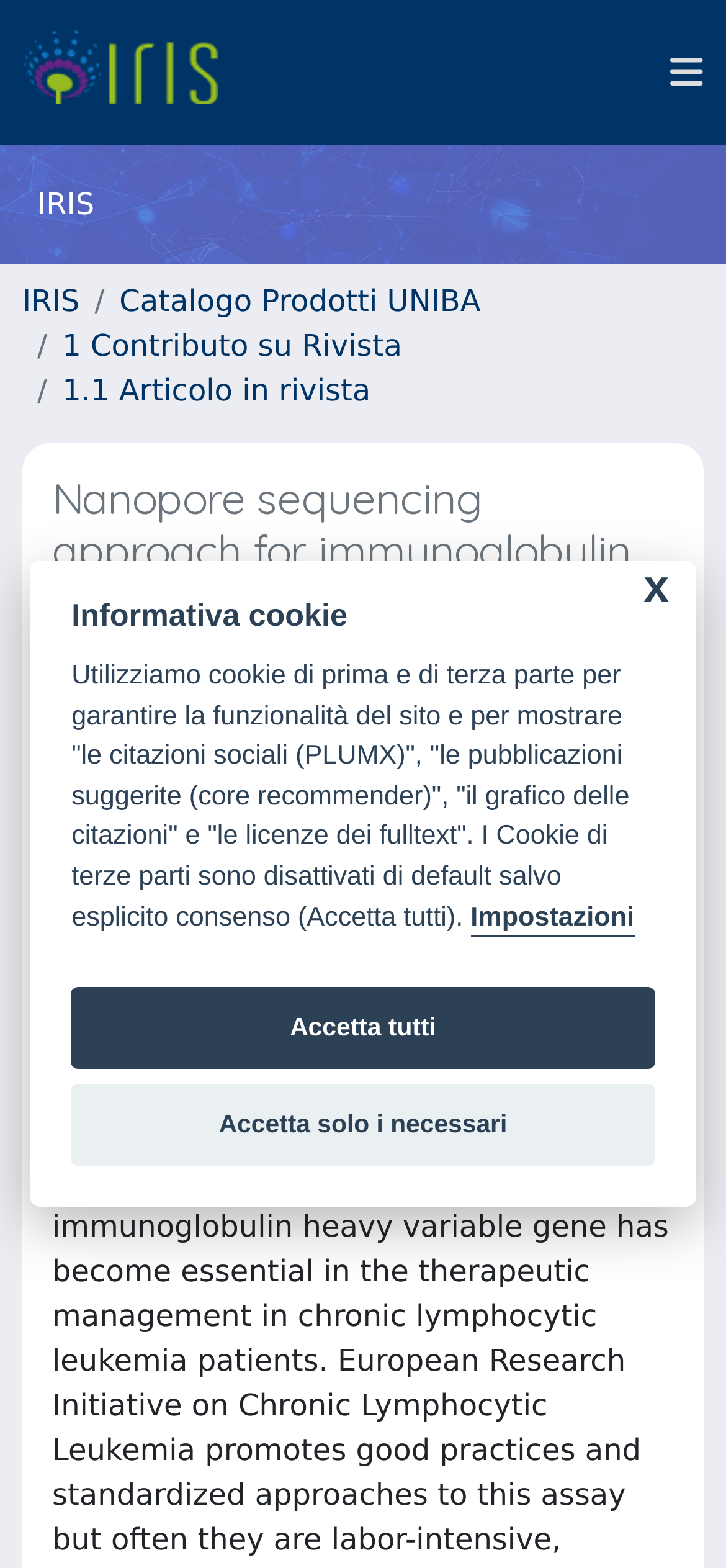Can you find the bounding box coordinates for the UI element given this description: "1 Contributo su Rivista"? Provide the coordinates as four float numbers between 0 and 1: [left, top, right, bottom].

[0.086, 0.209, 0.554, 0.232]